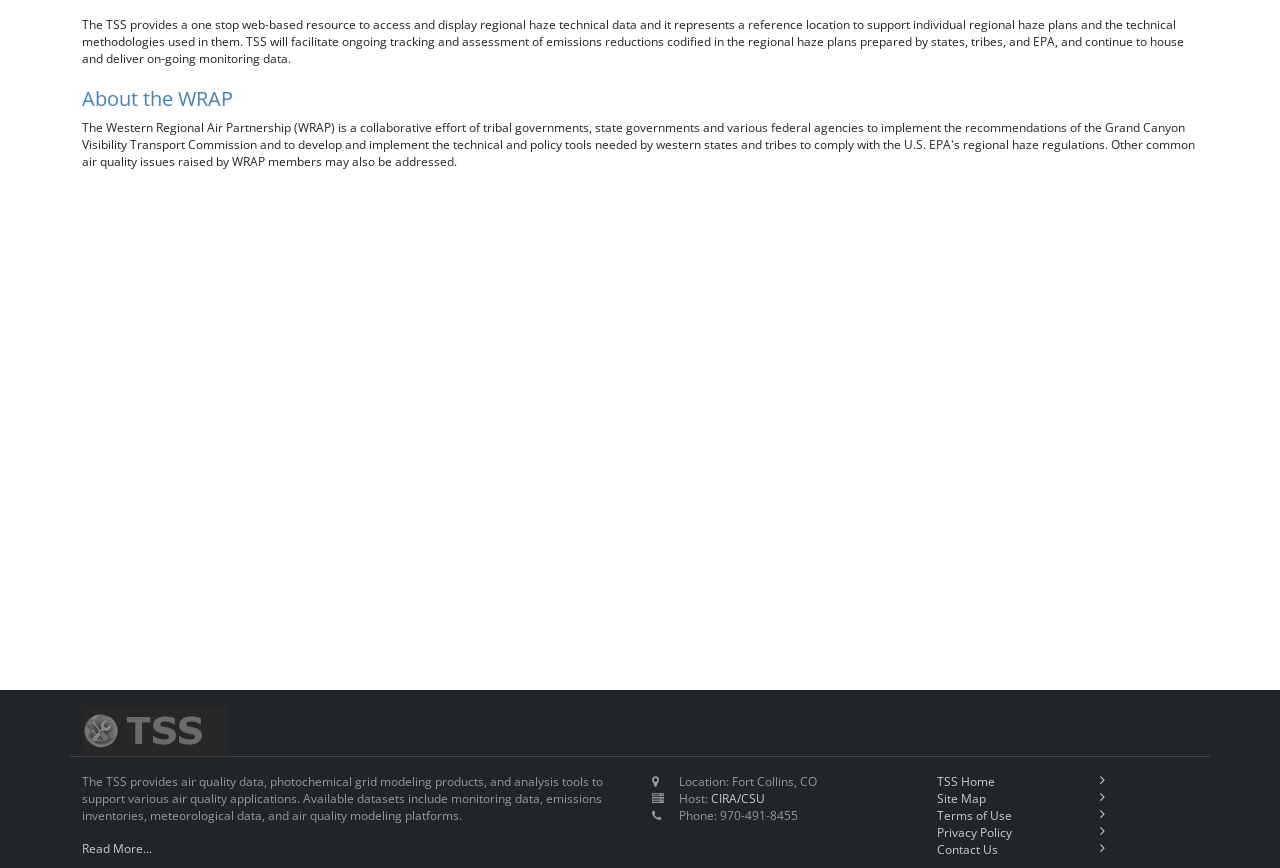Utilize the information from the image to answer the question in detail:
Where is the location of the host?

The location of the host is mentioned in the text 'Location: Fort Collins, CO' which is placed below the 'About the WRAP' section.